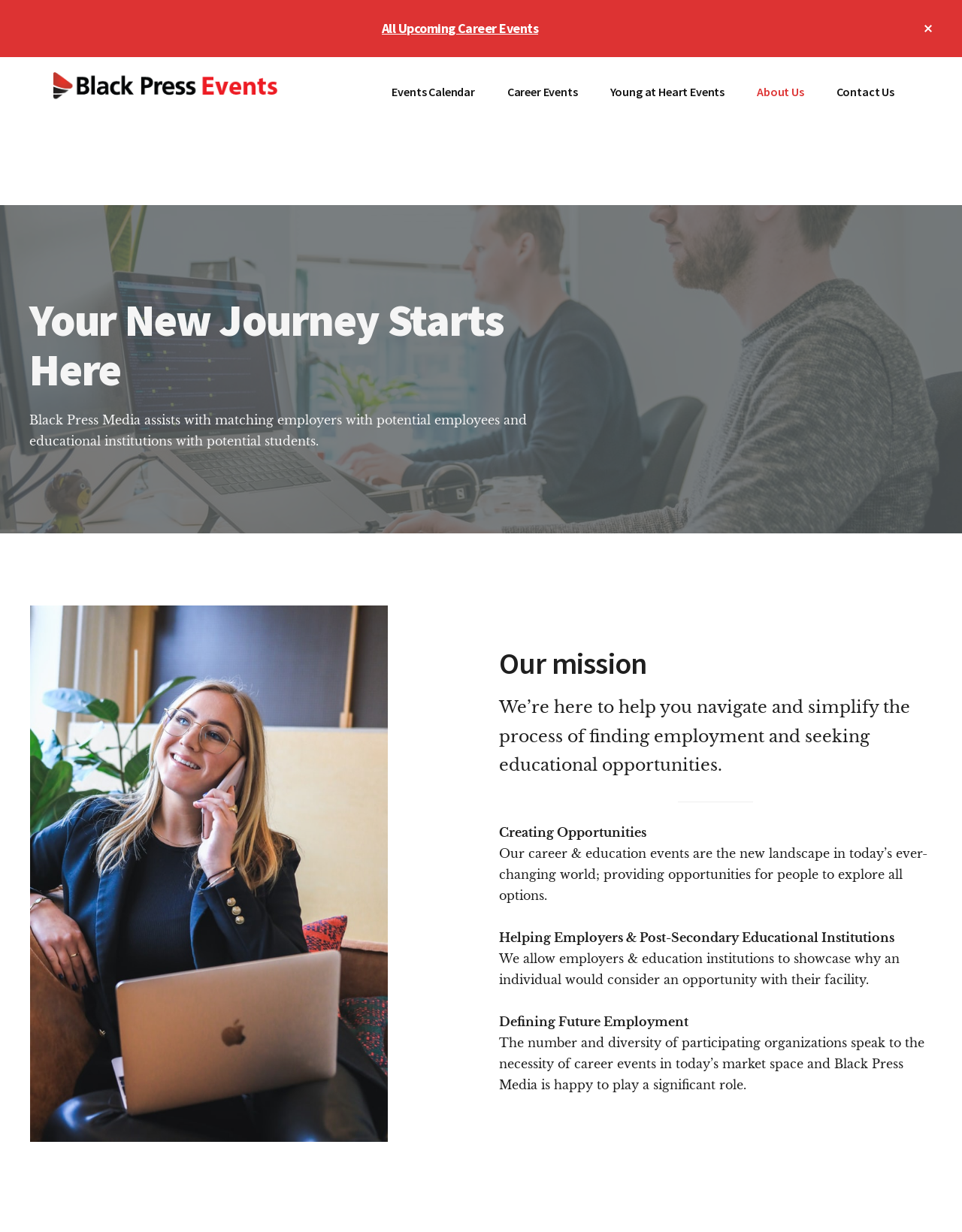Please determine the bounding box coordinates of the element to click in order to execute the following instruction: "Click on the 'About Us' link". The coordinates should be four float numbers between 0 and 1, specified as [left, top, right, bottom].

[0.771, 0.058, 0.851, 0.09]